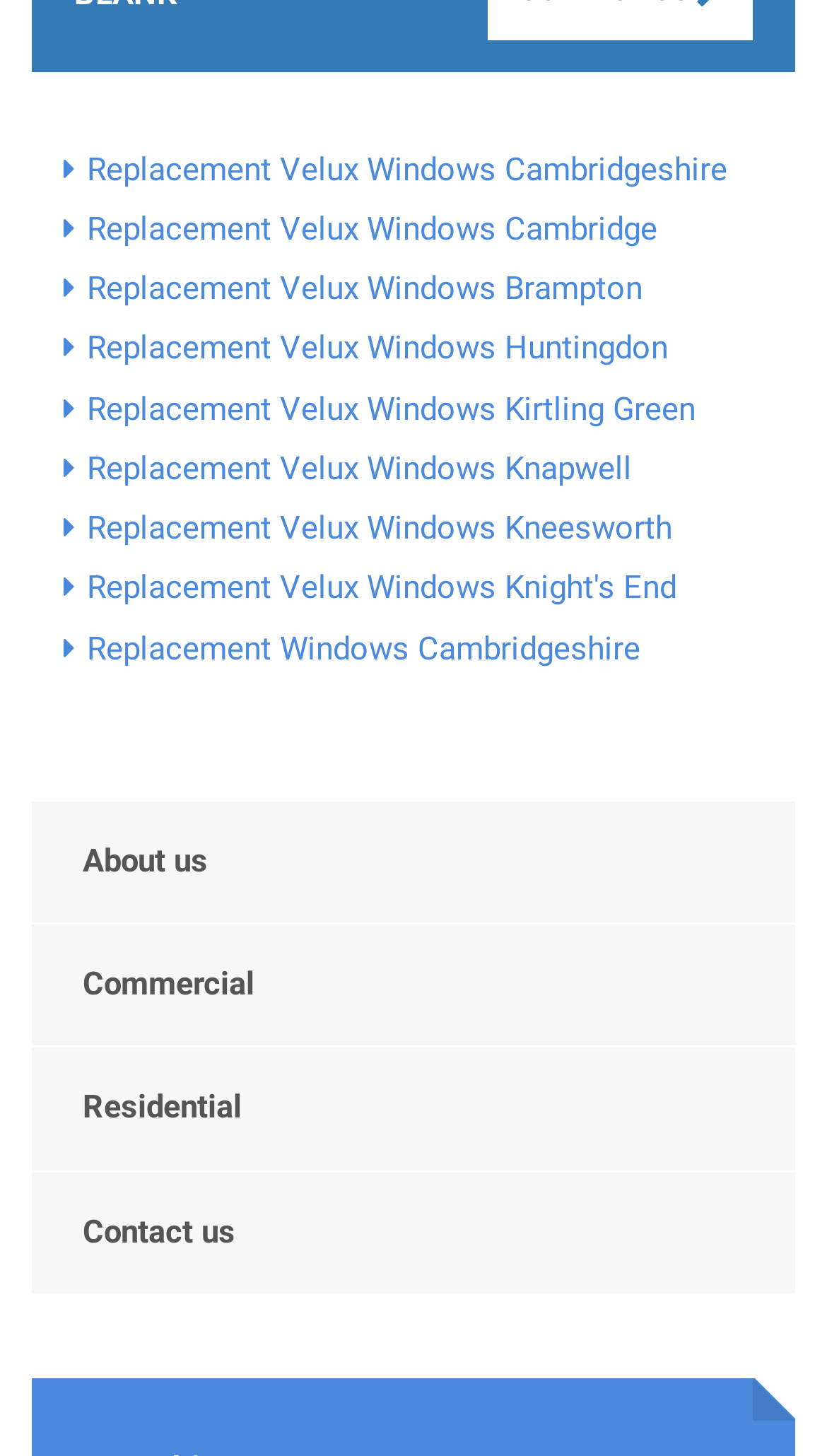Given the description: "Commercial", determine the bounding box coordinates of the UI element. The coordinates should be formatted as four float numbers between 0 and 1, [left, top, right, bottom].

[0.038, 0.635, 0.962, 0.719]